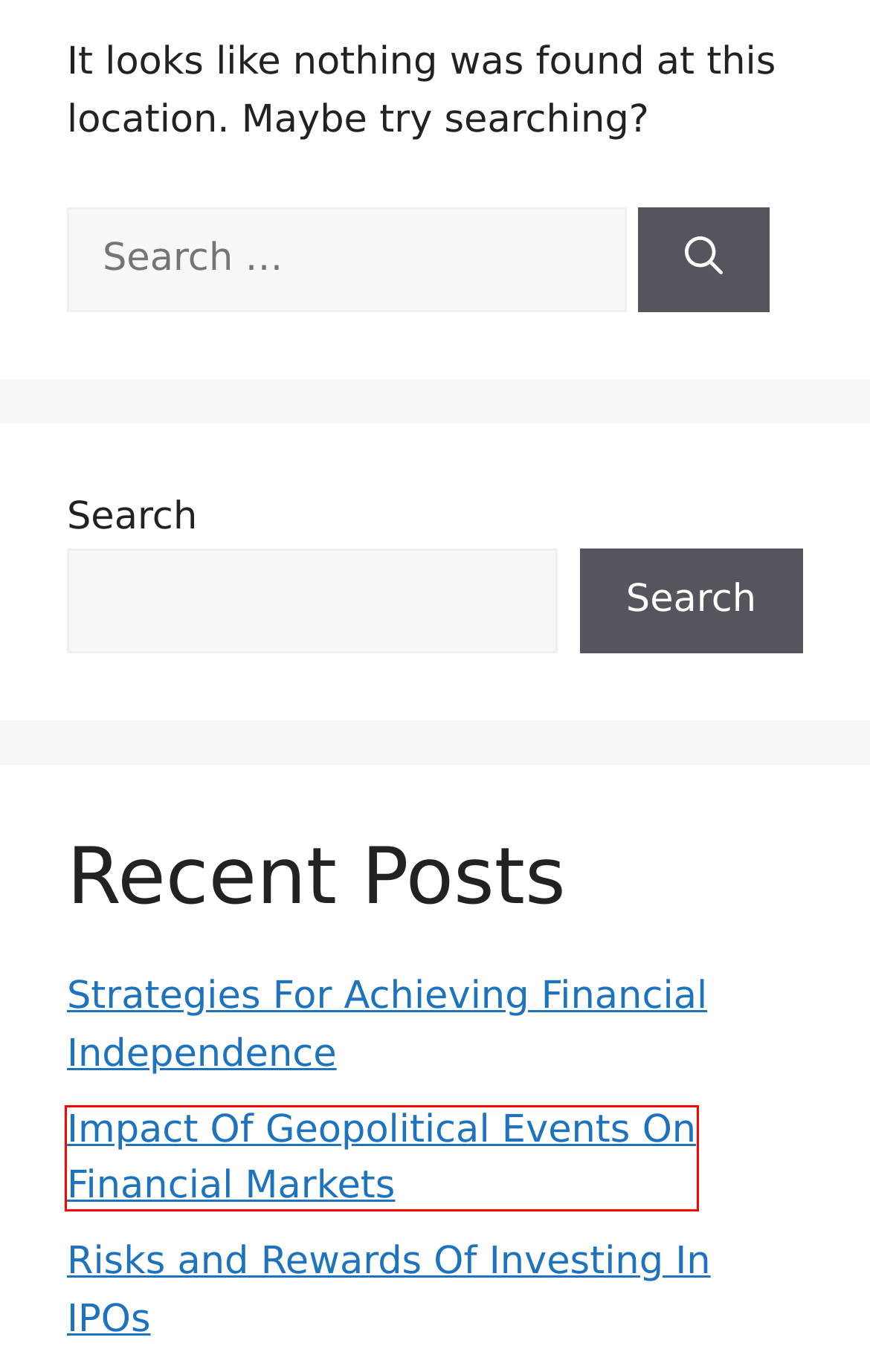Observe the screenshot of a webpage with a red bounding box highlighting an element. Choose the webpage description that accurately reflects the new page after the element within the bounding box is clicked. Here are the candidates:
A. Impact Of Geopolitical Events On Financial Markets
B. February 2024
C. Finance
D. May 2024
E. Risks and Rewards Of Investing In IPOs
F. Importance Of Setting Up A Will
G. Strategies For Achieving Financial Independence
H. Love and Compatibility

A